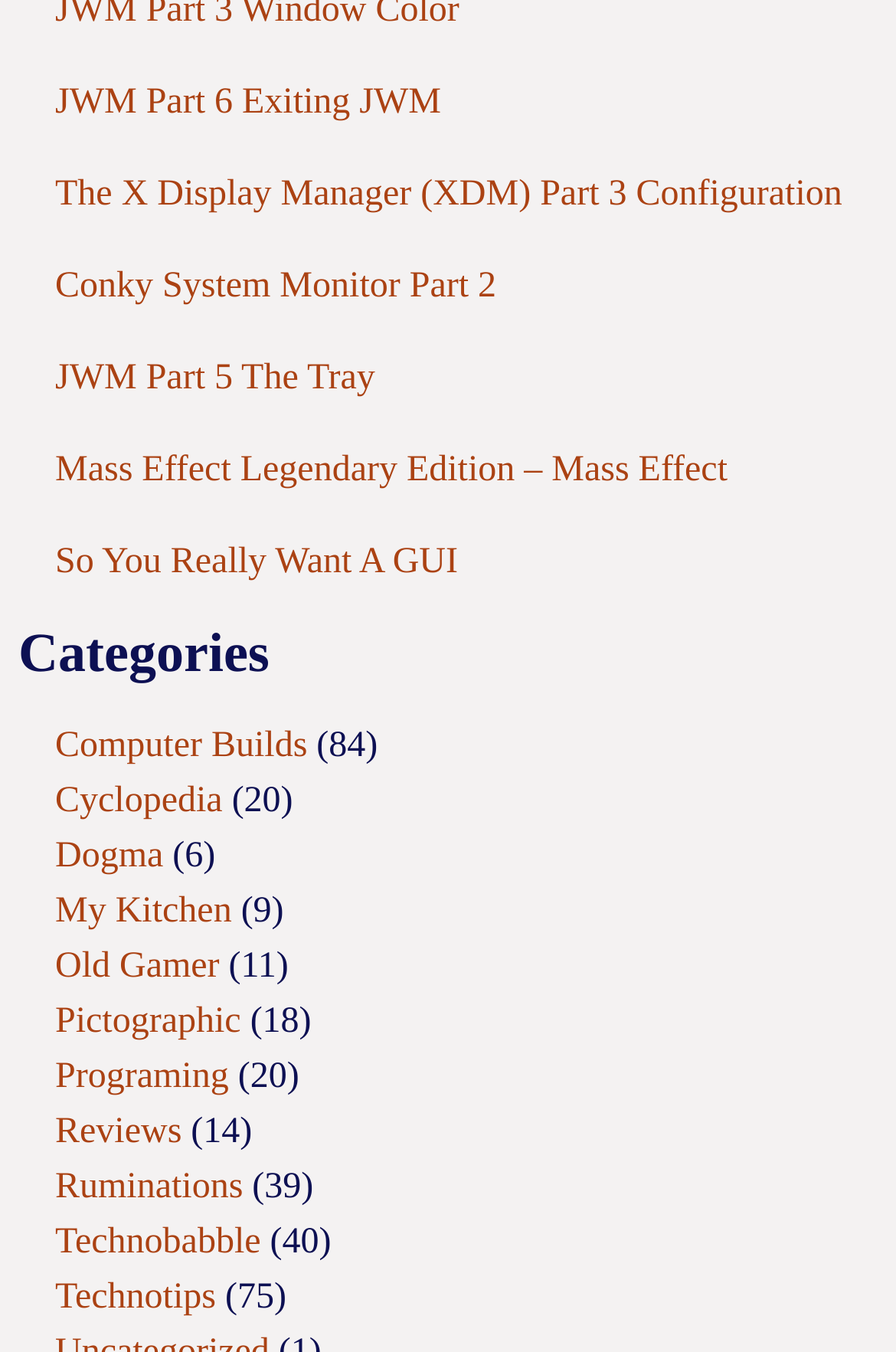Identify the bounding box coordinates of the clickable region required to complete the instruction: "go to Conky System Monitor Part 2". The coordinates should be given as four float numbers within the range of 0 and 1, i.e., [left, top, right, bottom].

[0.062, 0.197, 0.554, 0.226]